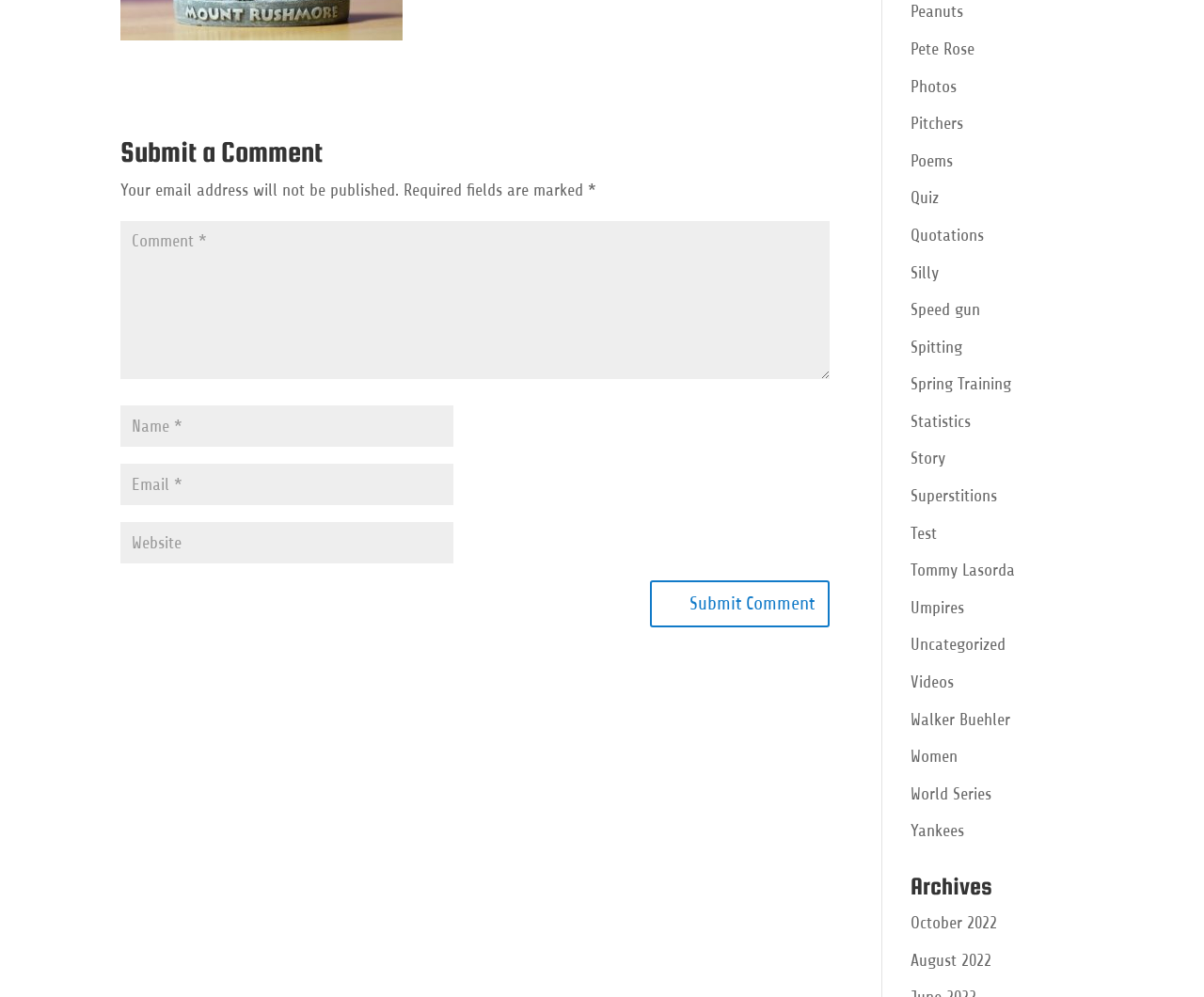Please locate the bounding box coordinates of the element that should be clicked to complete the given instruction: "Select October 2022 archives".

[0.756, 0.916, 0.828, 0.935]